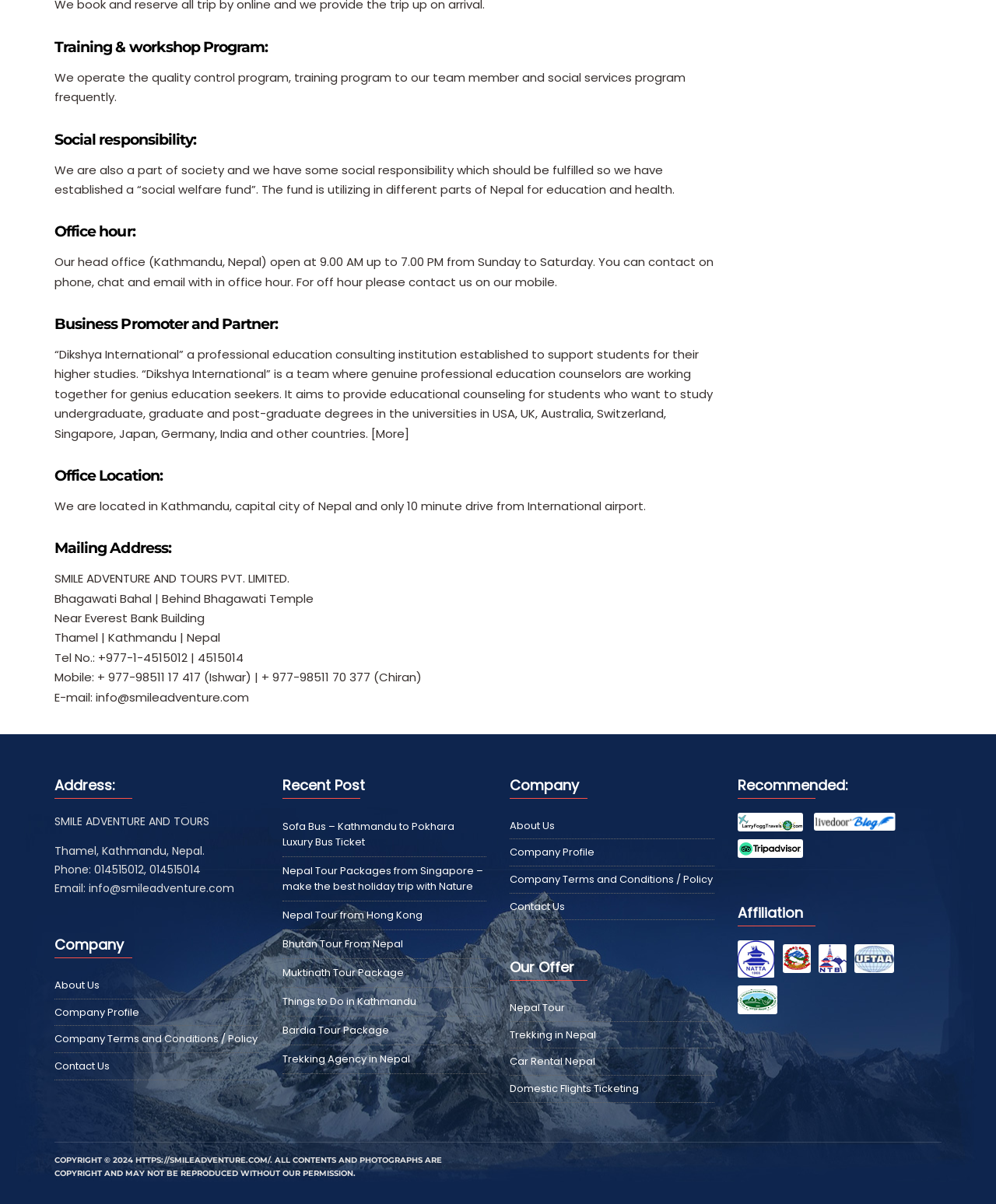Given the element description, predict the bounding box coordinates in the format (top-left x, top-left y, bottom-right x, bottom-right y), using floating point numbers between 0 and 1: Bardia Tour Package

[0.283, 0.847, 0.39, 0.864]